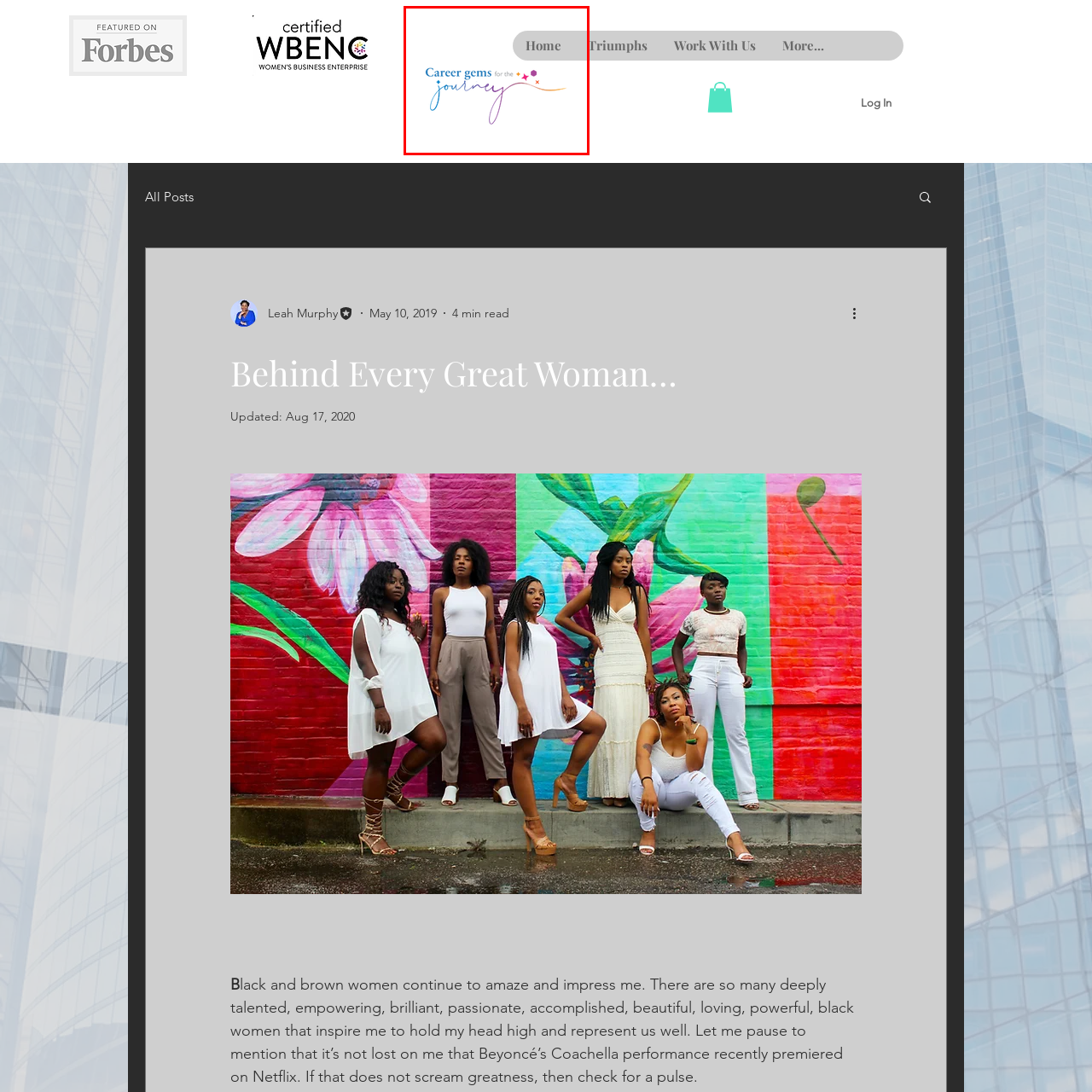What do the star-like shapes in the logo symbolize?
Focus on the image inside the red bounding box and offer a thorough and detailed answer to the question.

The inclusion of colorful star-like shapes adds a playful touch, symbolizing creativity and opportunity, as mentioned in the caption. This suggests that the star-like shapes are meant to represent these concepts.